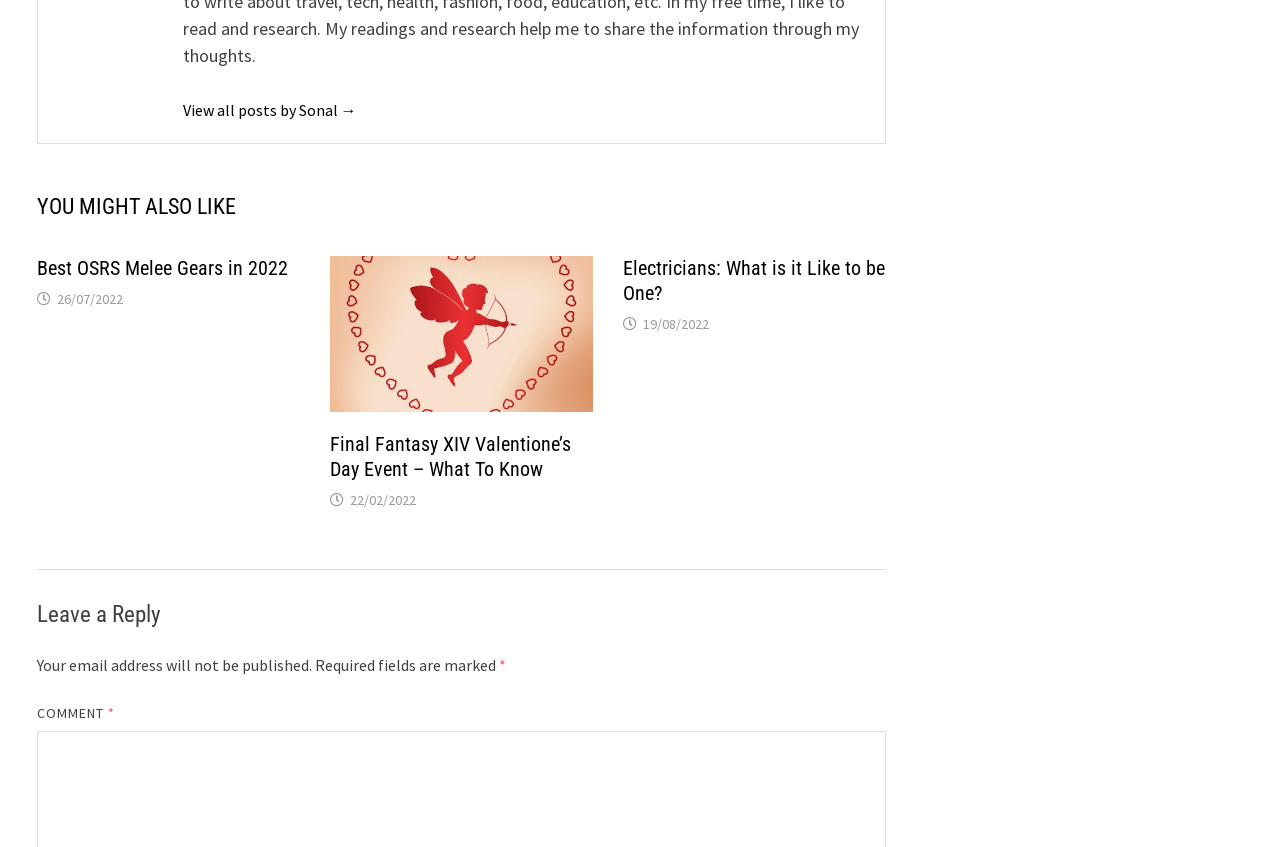Respond to the question below with a single word or phrase:
What is the title of the first article?

Best OSRS Melee Gears in 2022